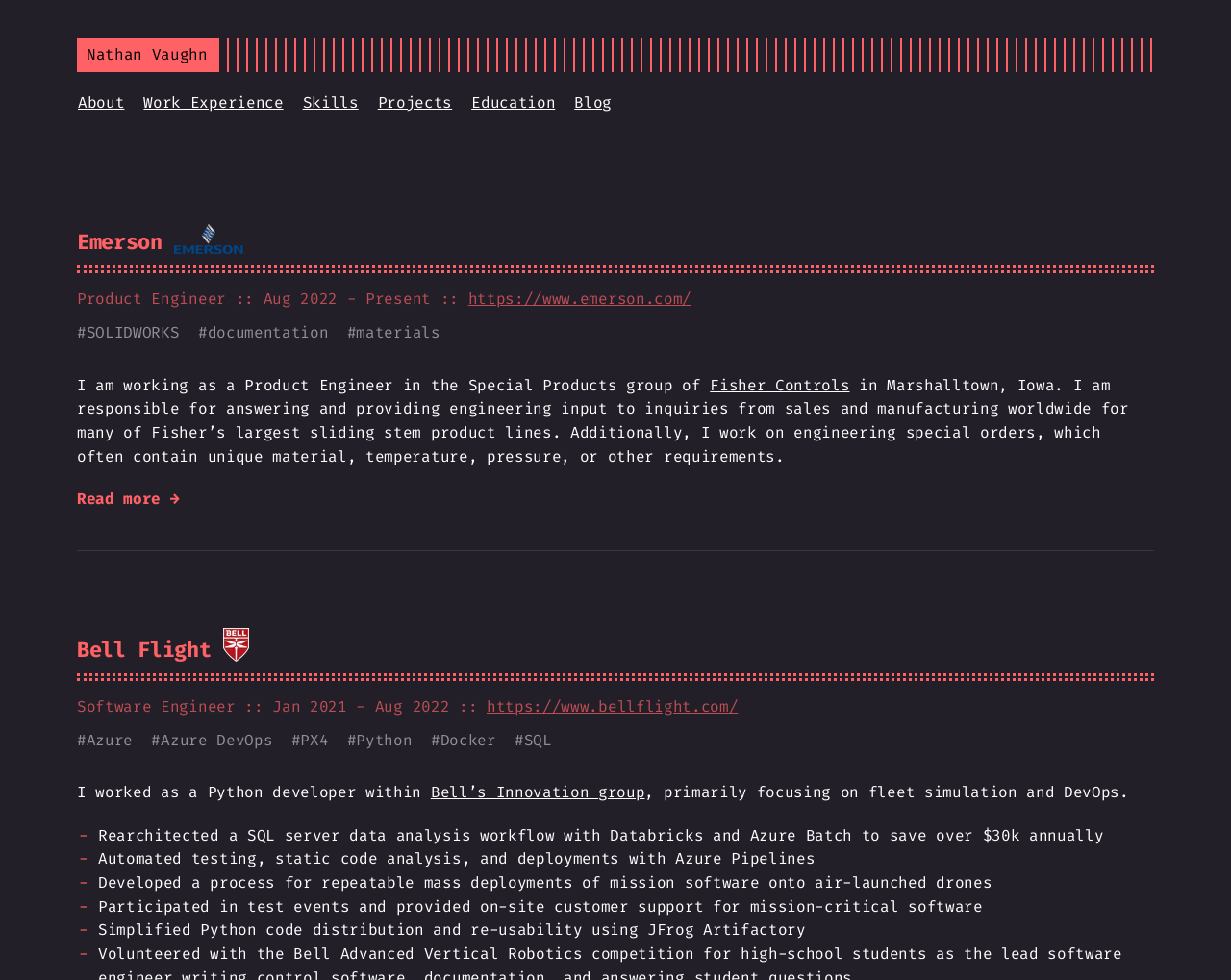Could you indicate the bounding box coordinates of the region to click in order to complete this instruction: "Check the link to SOLIDWORKS documentation".

[0.168, 0.329, 0.267, 0.349]